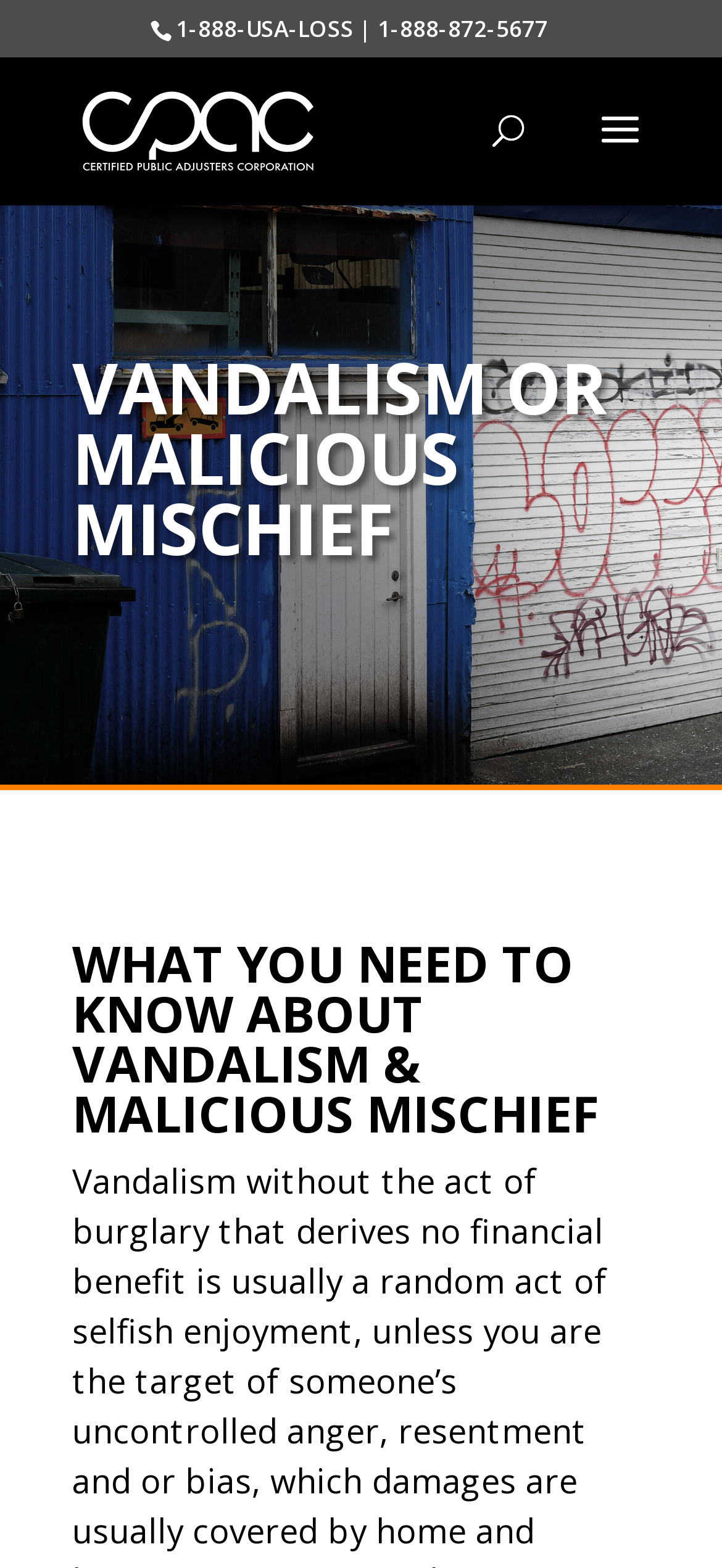Identify the webpage's primary heading and generate its text.

VANDALISM OR MALICIOUS MISCHIEF